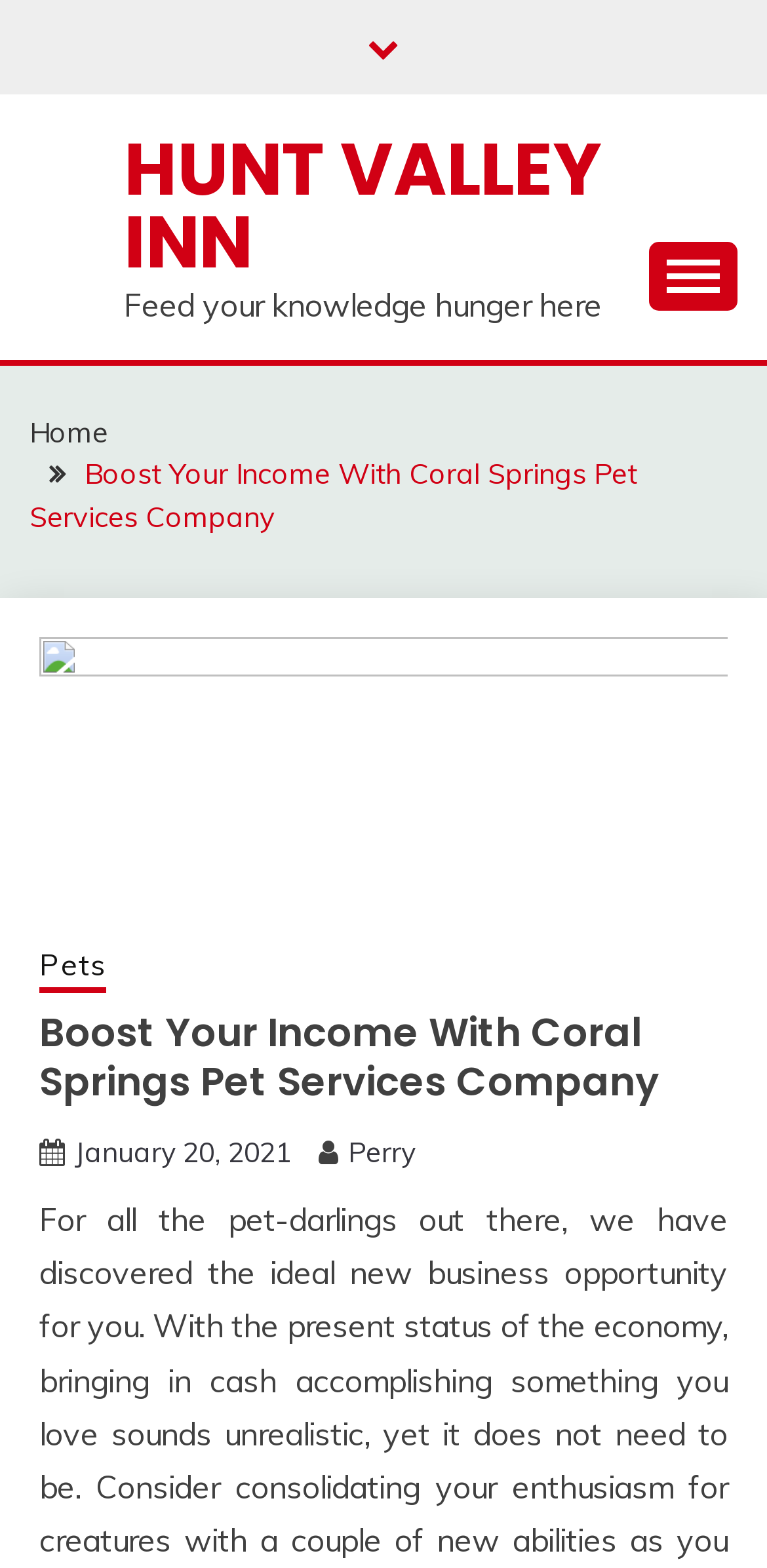Please examine the image and provide a detailed answer to the question: What is the purpose of the button at the top right?

I determined the purpose of the button by looking at its description 'expanded: False controls: primary-menu', indicating that it is used to expand or collapse the primary menu.